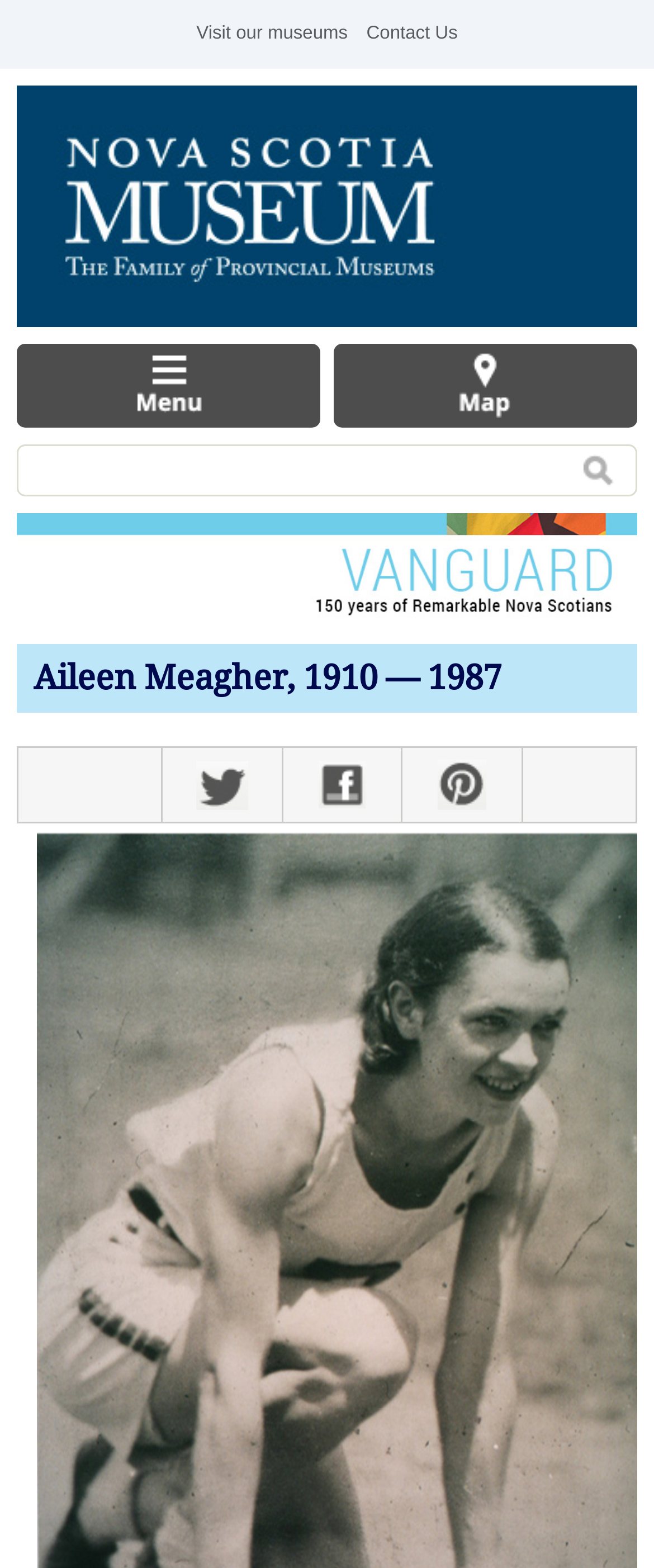Please determine the bounding box coordinates of the element to click on in order to accomplish the following task: "Search for something". Ensure the coordinates are four float numbers ranging from 0 to 1, i.e., [left, top, right, bottom].

[0.028, 0.284, 0.877, 0.316]